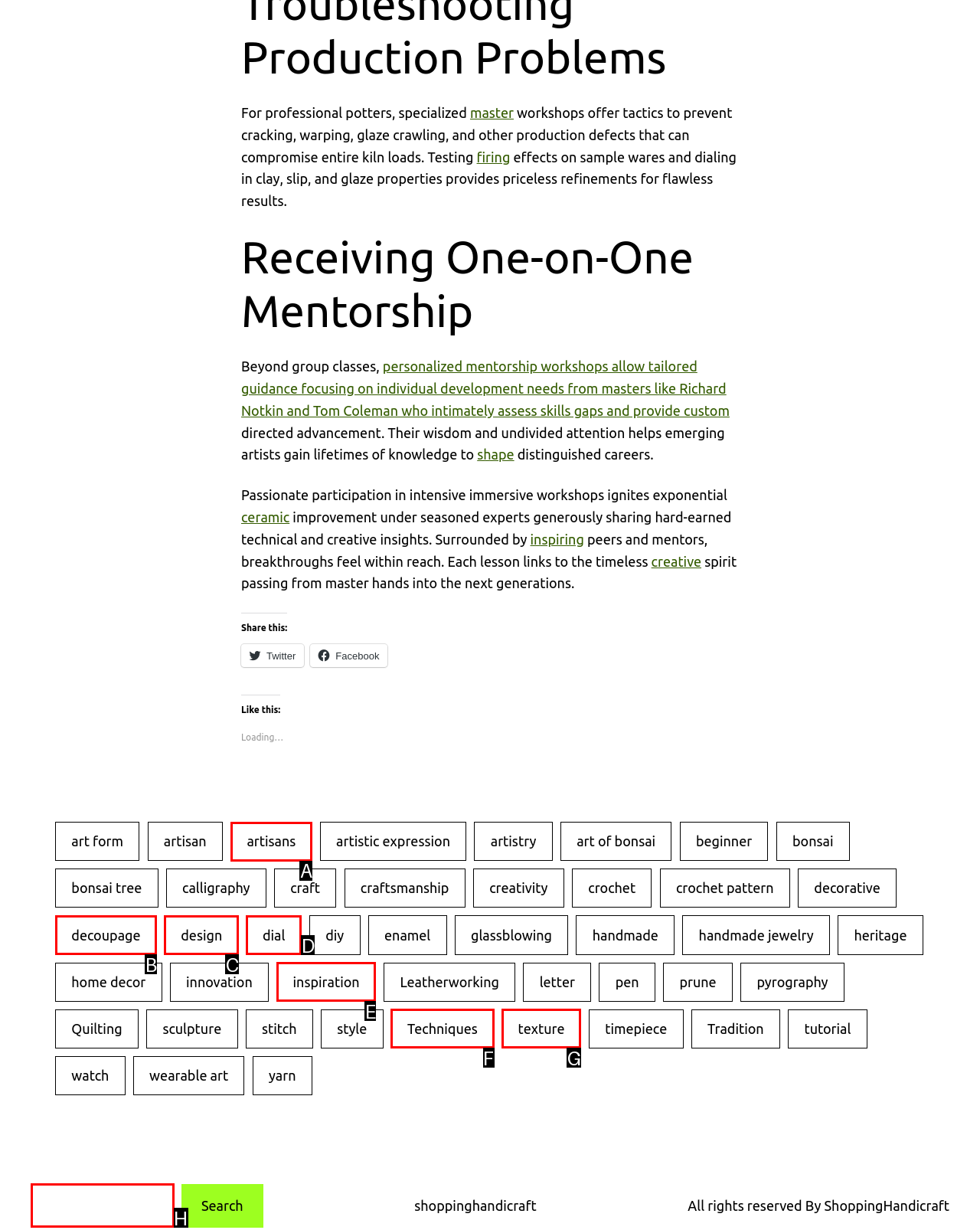Using the provided description: design, select the HTML element that corresponds to it. Indicate your choice with the option's letter.

C